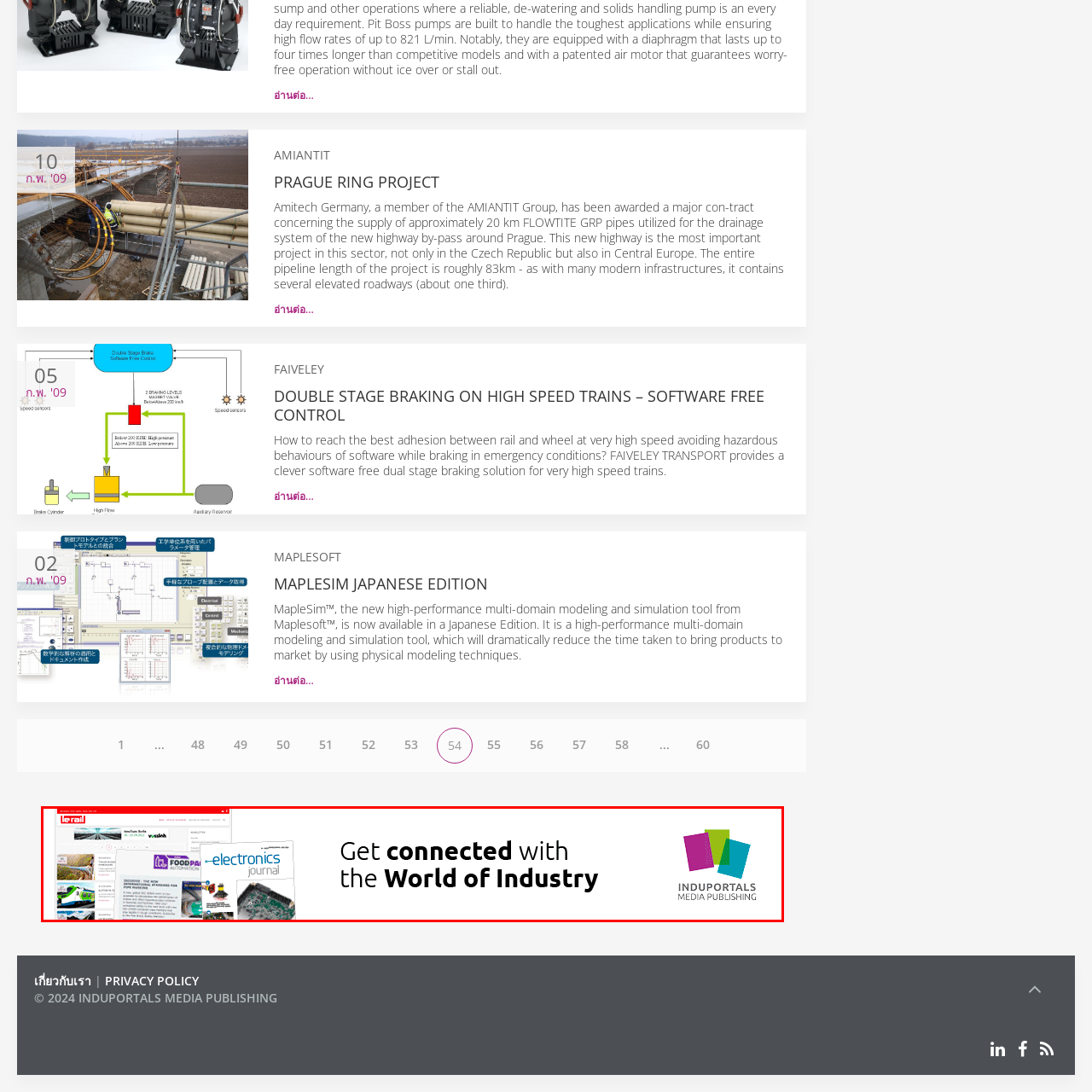What is the purpose of the banner?
Please look at the image marked with a red bounding box and provide a one-word or short-phrase answer based on what you see.

To attract industry professionals